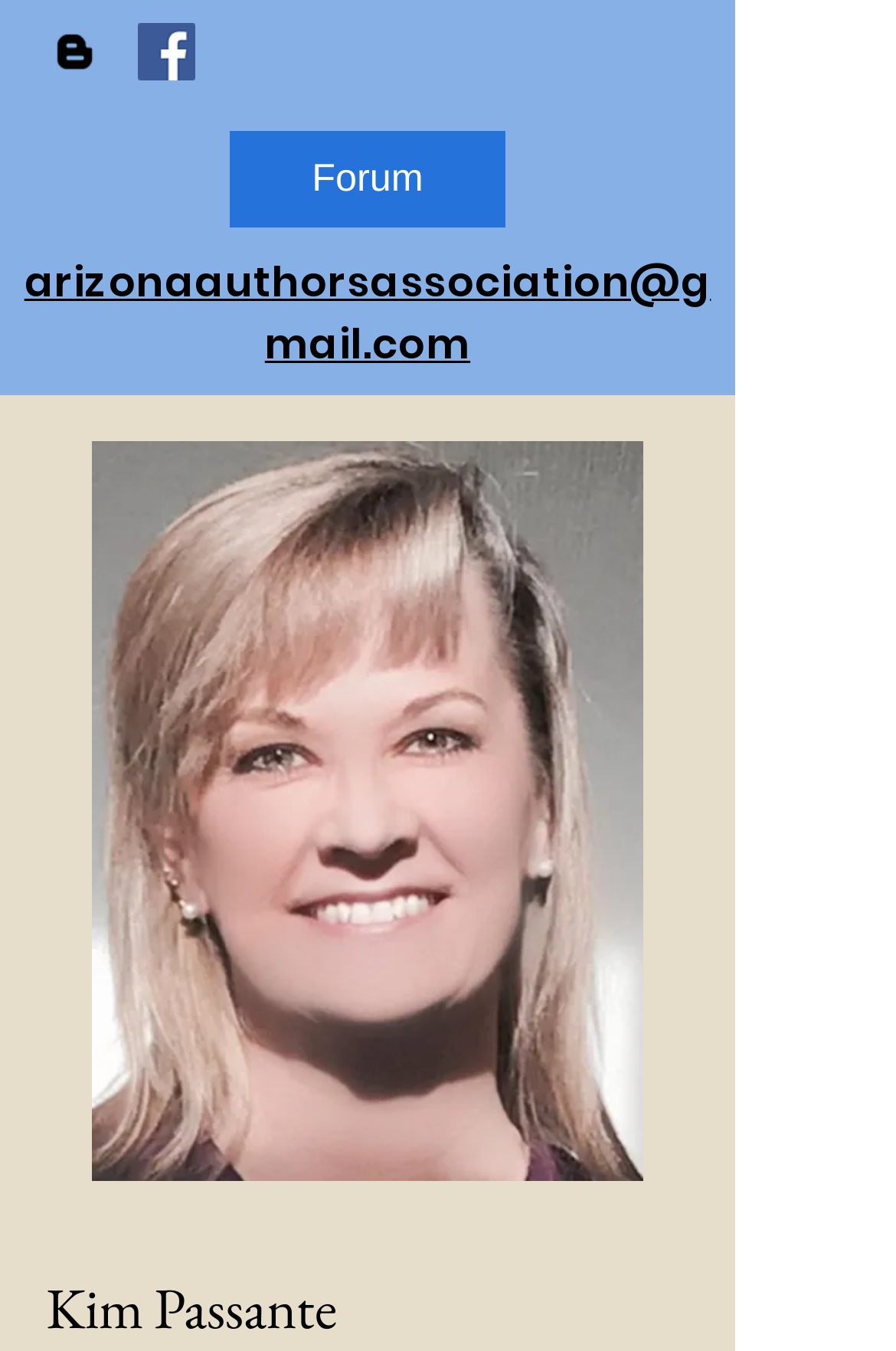Use one word or a short phrase to answer the question provided: 
What is the format of the webpage section?

Forum